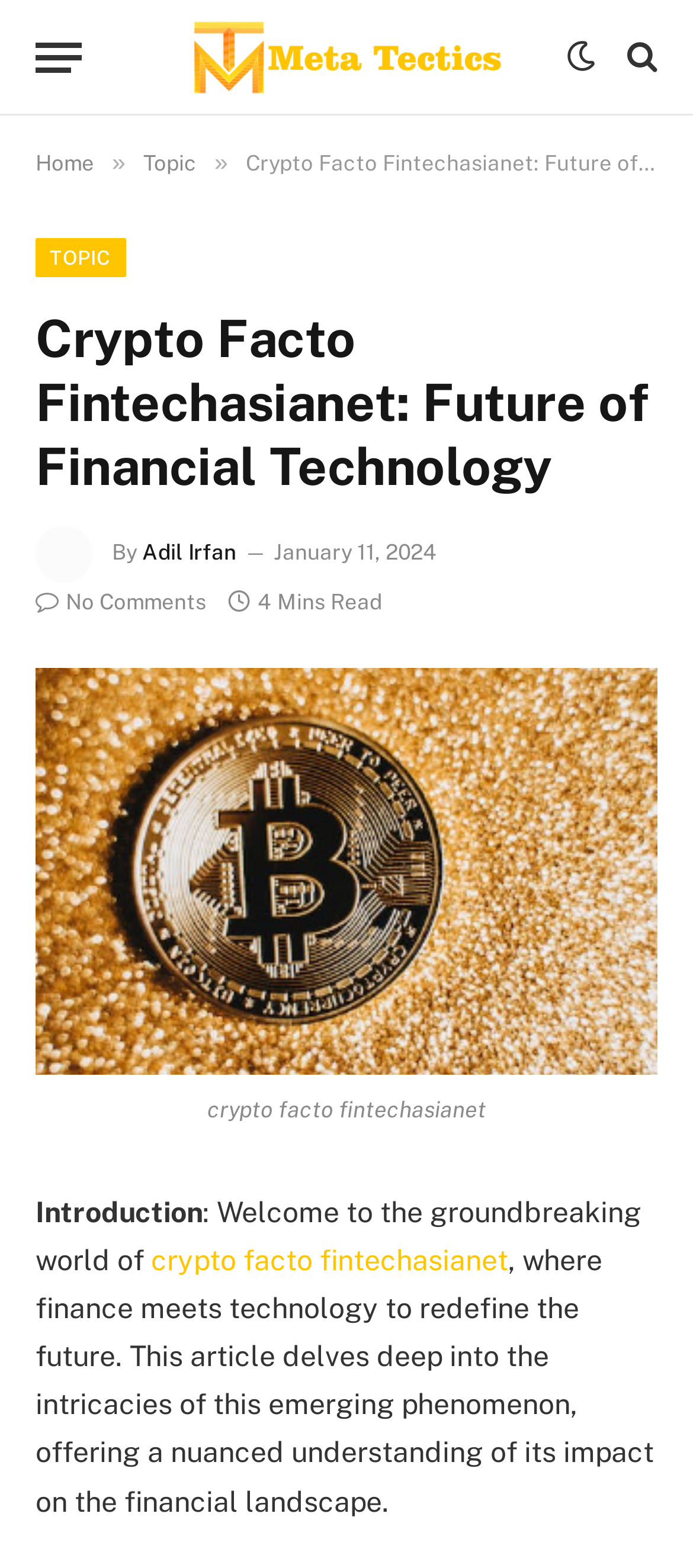Using the given description, provide the bounding box coordinates formatted as (top-left x, top-left y, bottom-right x, bottom-right y), with all values being floating point numbers between 0 and 1. Description: title="Férarie"

[0.271, 0.0, 0.729, 0.074]